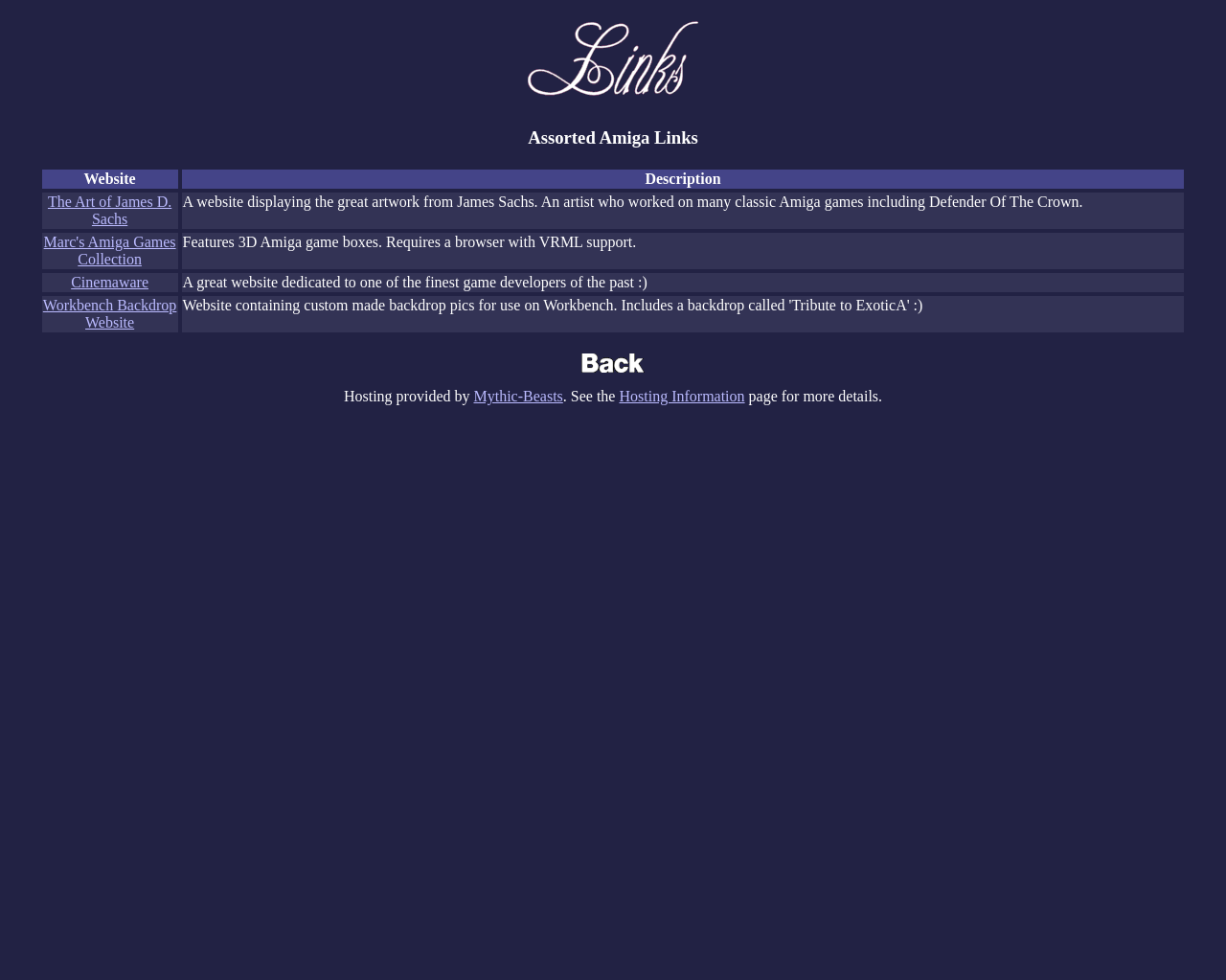Answer the question with a single word or phrase: 
What is the name of the website that provides hosting?

Mythic-Beasts